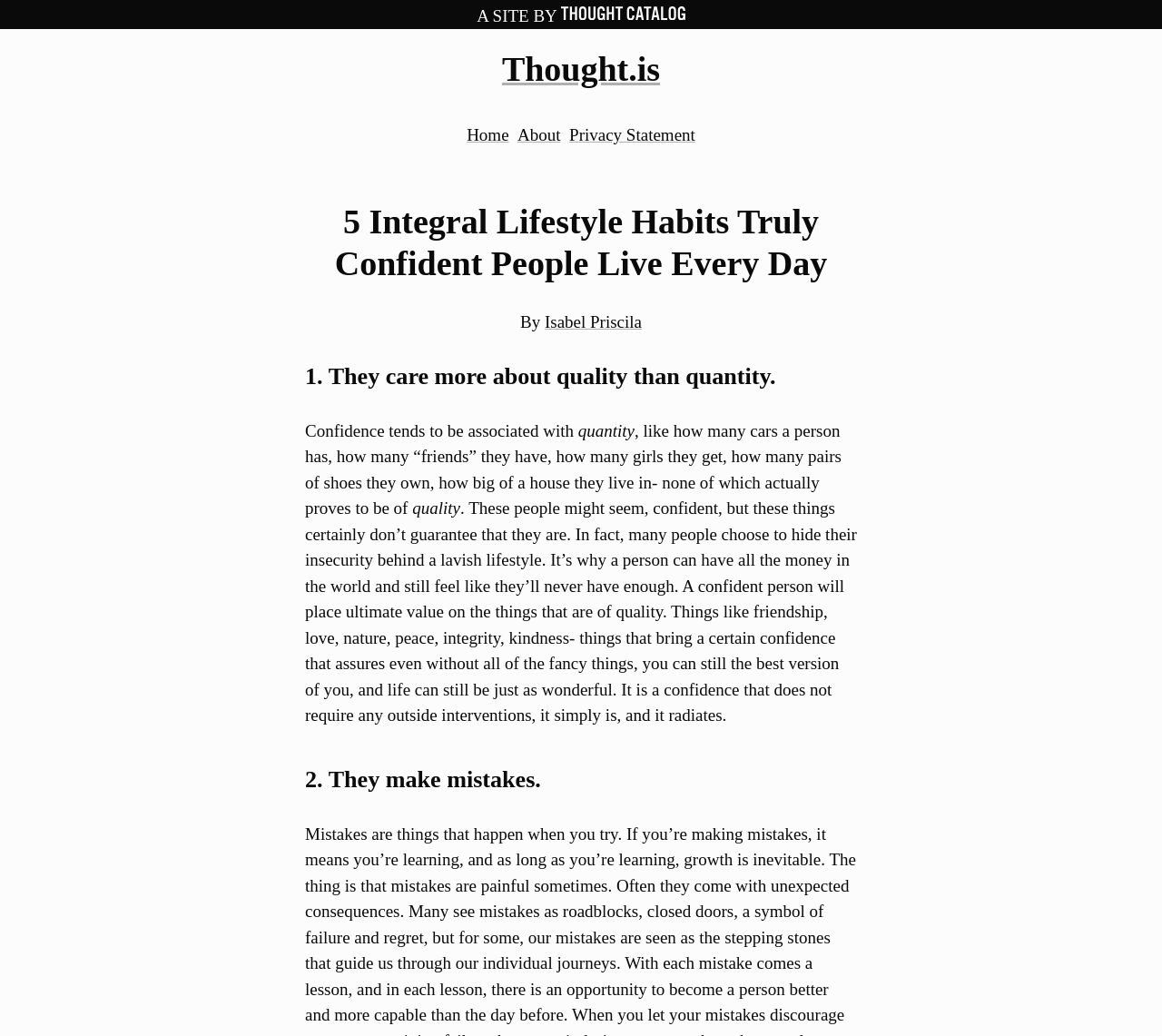Can you give a comprehensive explanation to the question given the content of the image?
What is the second habit of truly confident people?

The second habit is mentioned in the article as '2. They make mistakes.' which implies that confident people are not afraid to take risks and make errors.